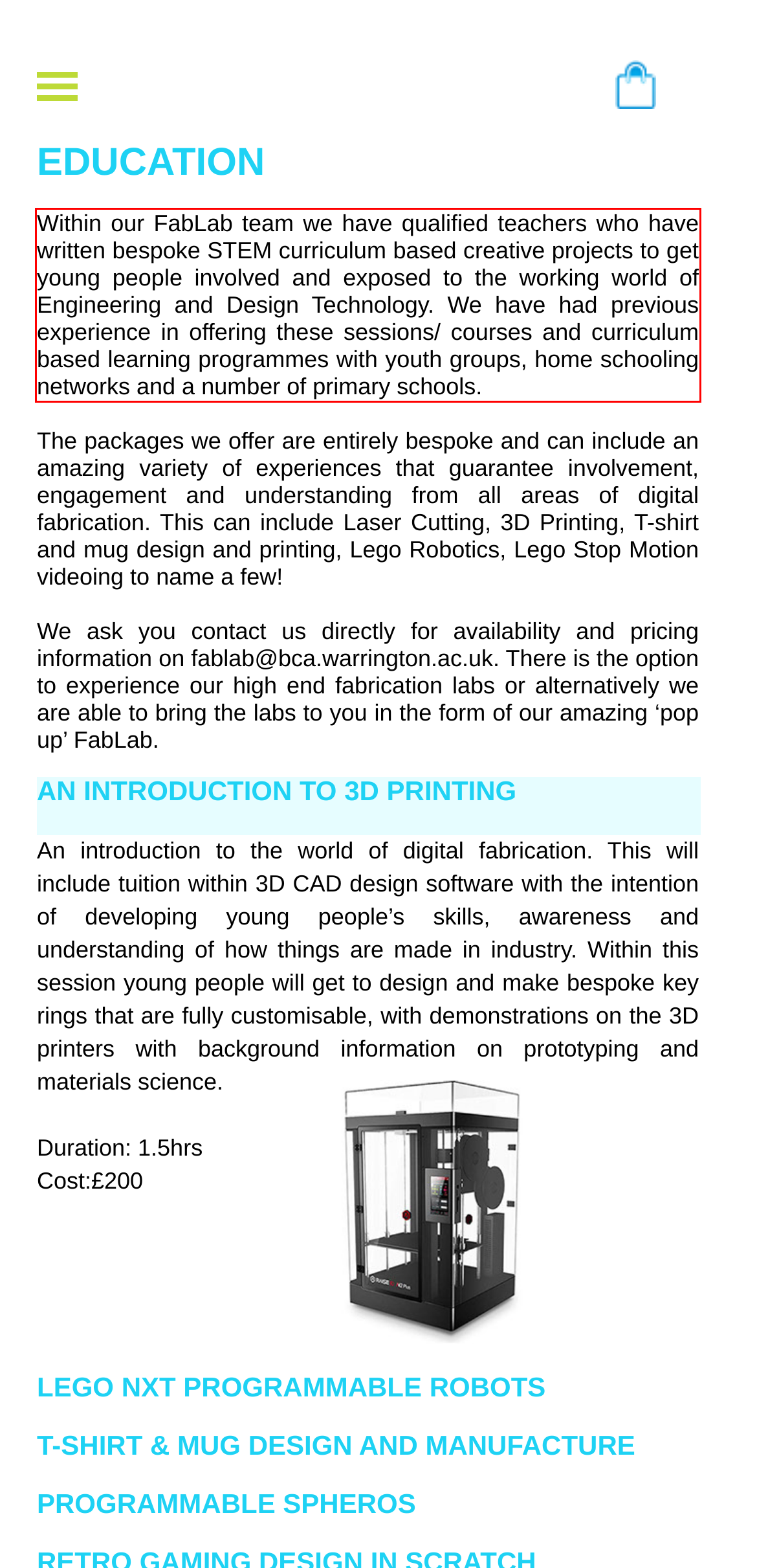Examine the webpage screenshot, find the red bounding box, and extract the text content within this marked area.

Within our FabLab team we have qualified teachers who have written bespoke STEM curriculum based creative projects to get young people involved and exposed to the working world of Engineering and Design Technology. We have had previous experience in offering these sessions/ courses and curriculum based learning programmes with youth groups, home schooling networks and a number of primary schools.